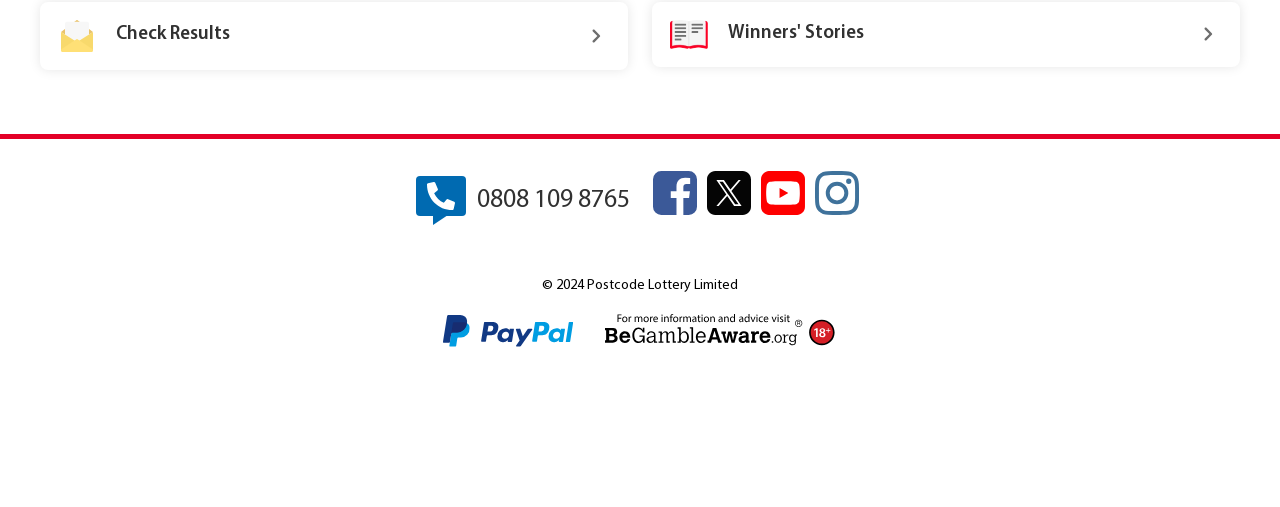Highlight the bounding box coordinates of the element that should be clicked to carry out the following instruction: "Read Winners' Stories". The coordinates must be given as four float numbers ranging from 0 to 1, i.e., [left, top, right, bottom].

[0.509, 0.004, 0.969, 0.132]